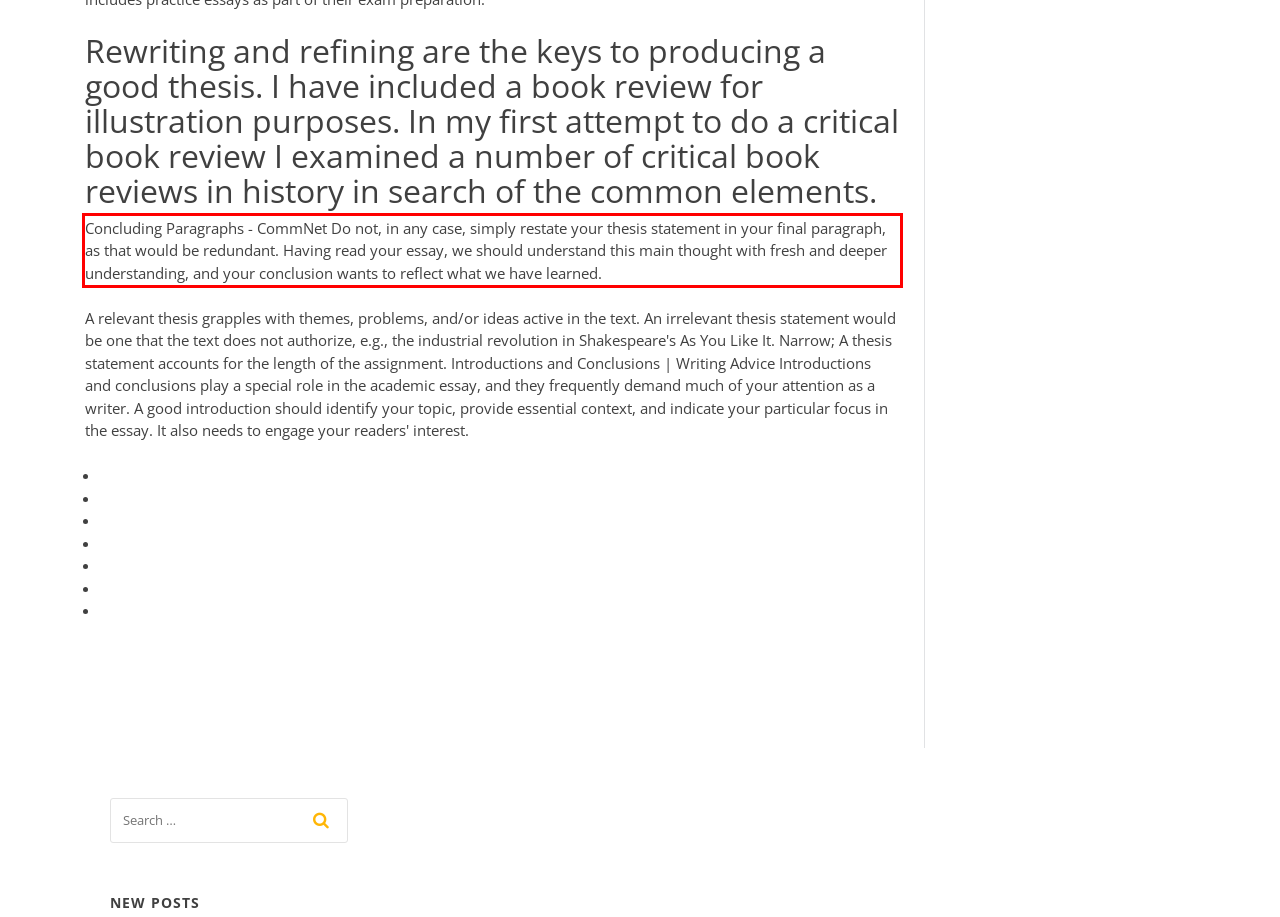Using the provided screenshot, read and generate the text content within the red-bordered area.

Concluding Paragraphs - CommNet Do not, in any case, simply restate your thesis statement in your final paragraph, as that would be redundant. Having read your essay, we should understand this main thought with fresh and deeper understanding, and your conclusion wants to reflect what we have learned.